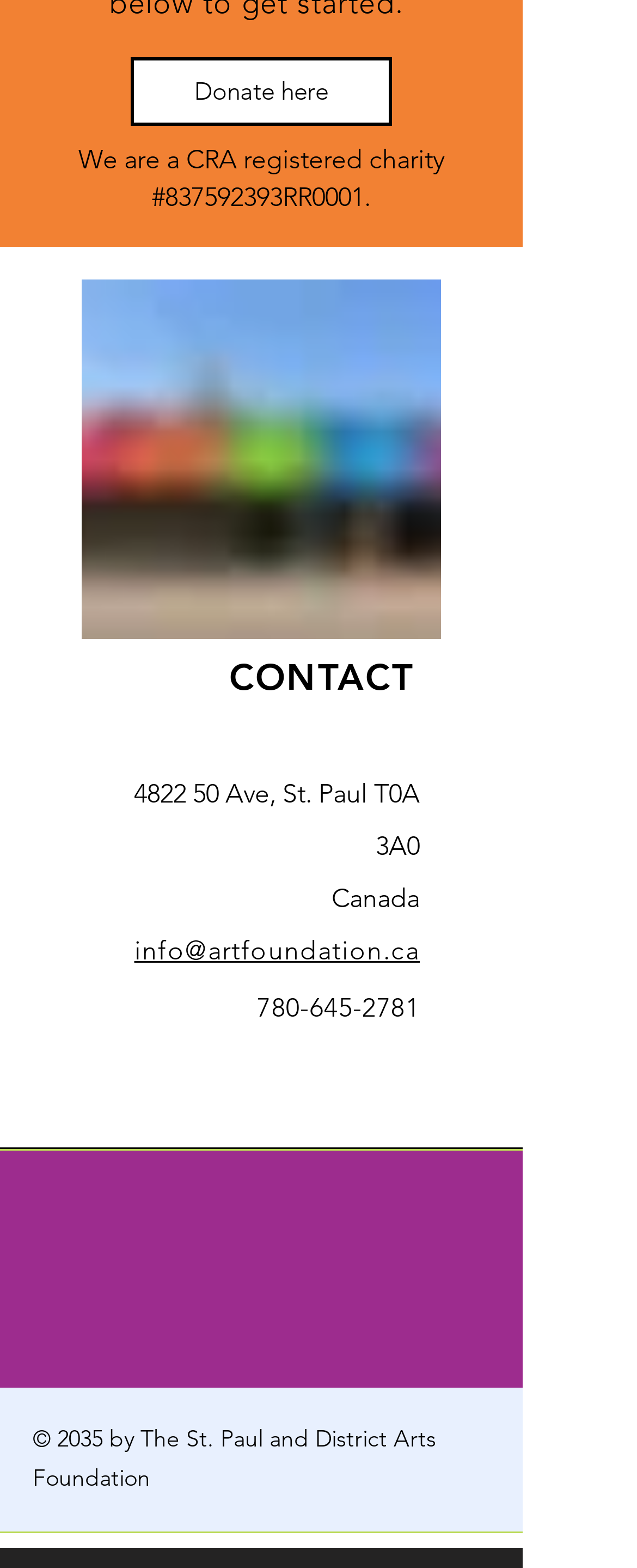Find and provide the bounding box coordinates for the UI element described here: "Donate here". The coordinates should be given as four float numbers between 0 and 1: [left, top, right, bottom].

[0.205, 0.037, 0.615, 0.08]